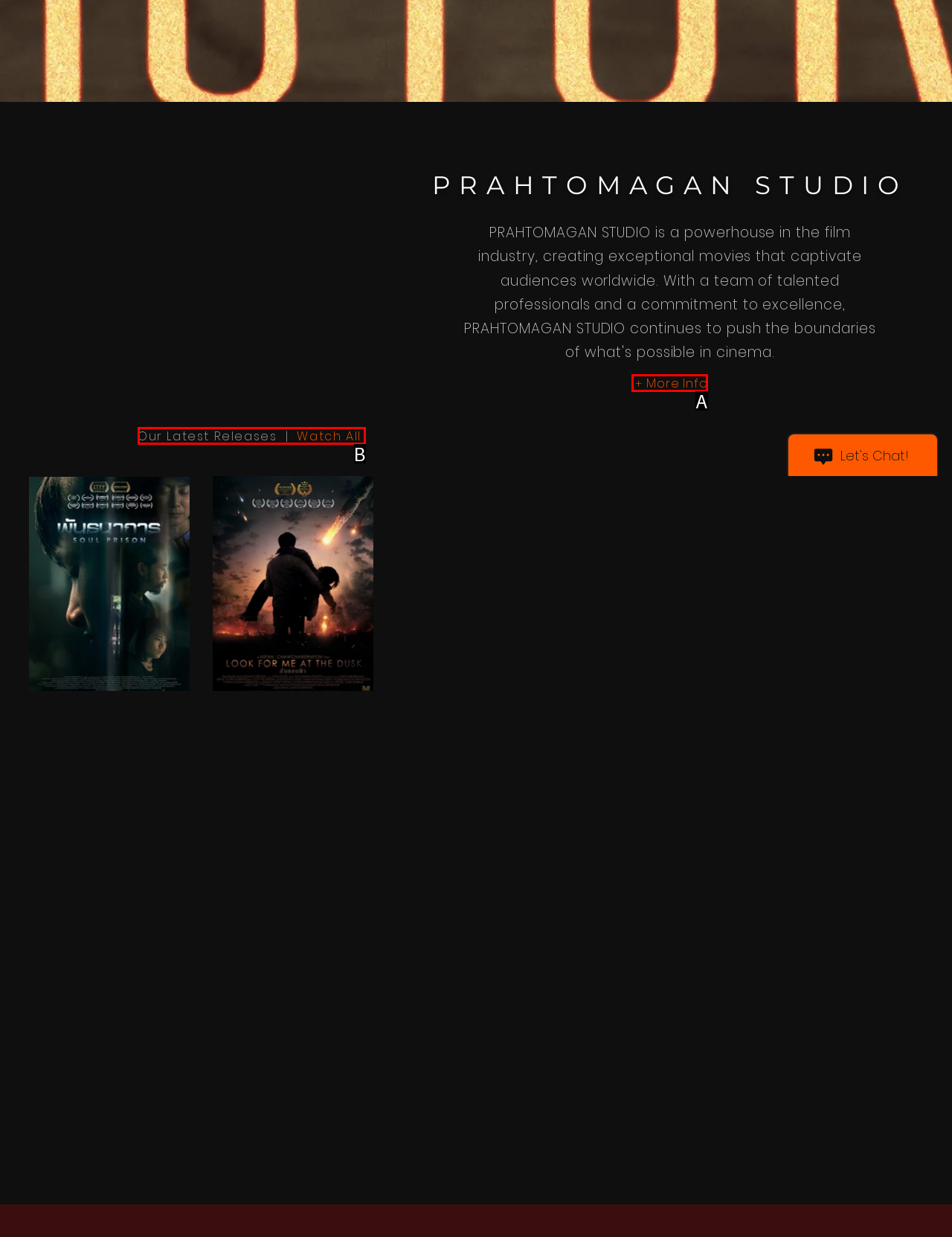Determine the HTML element that best matches this description: Six startups in the running from the given choices. Respond with the corresponding letter.

None